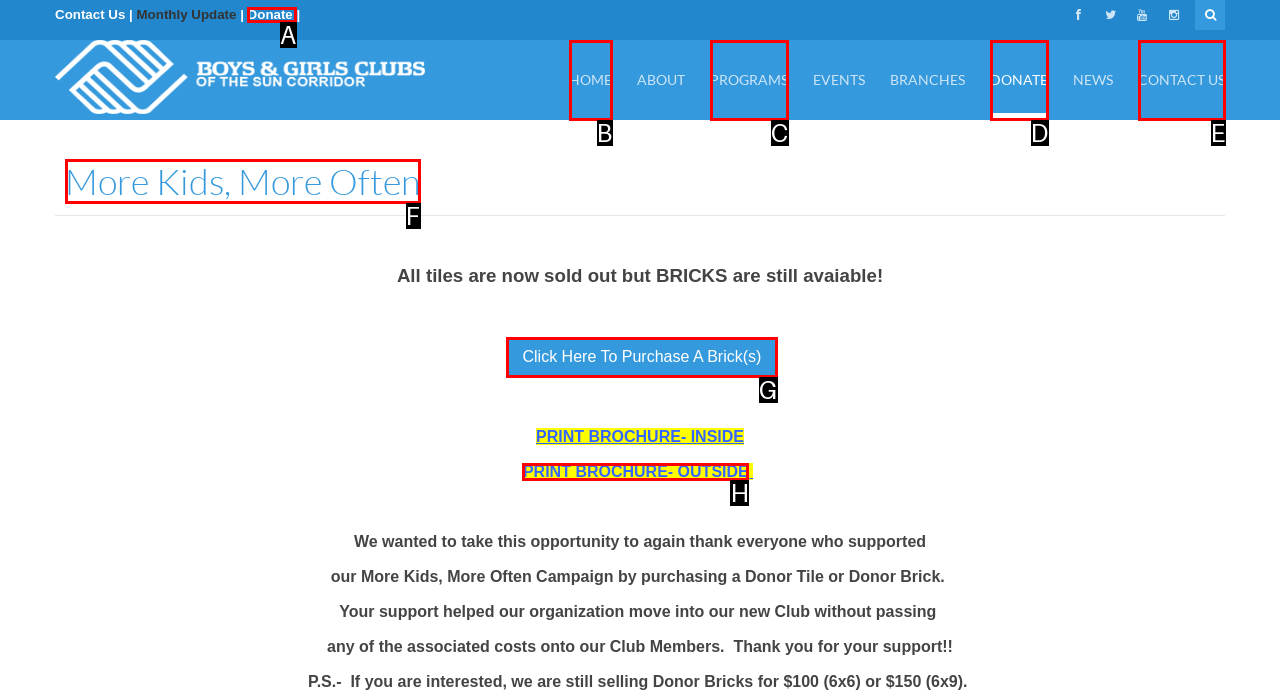Which UI element matches this description: PRINT BROCHURE- OUTSIDE?
Reply with the letter of the correct option directly.

H